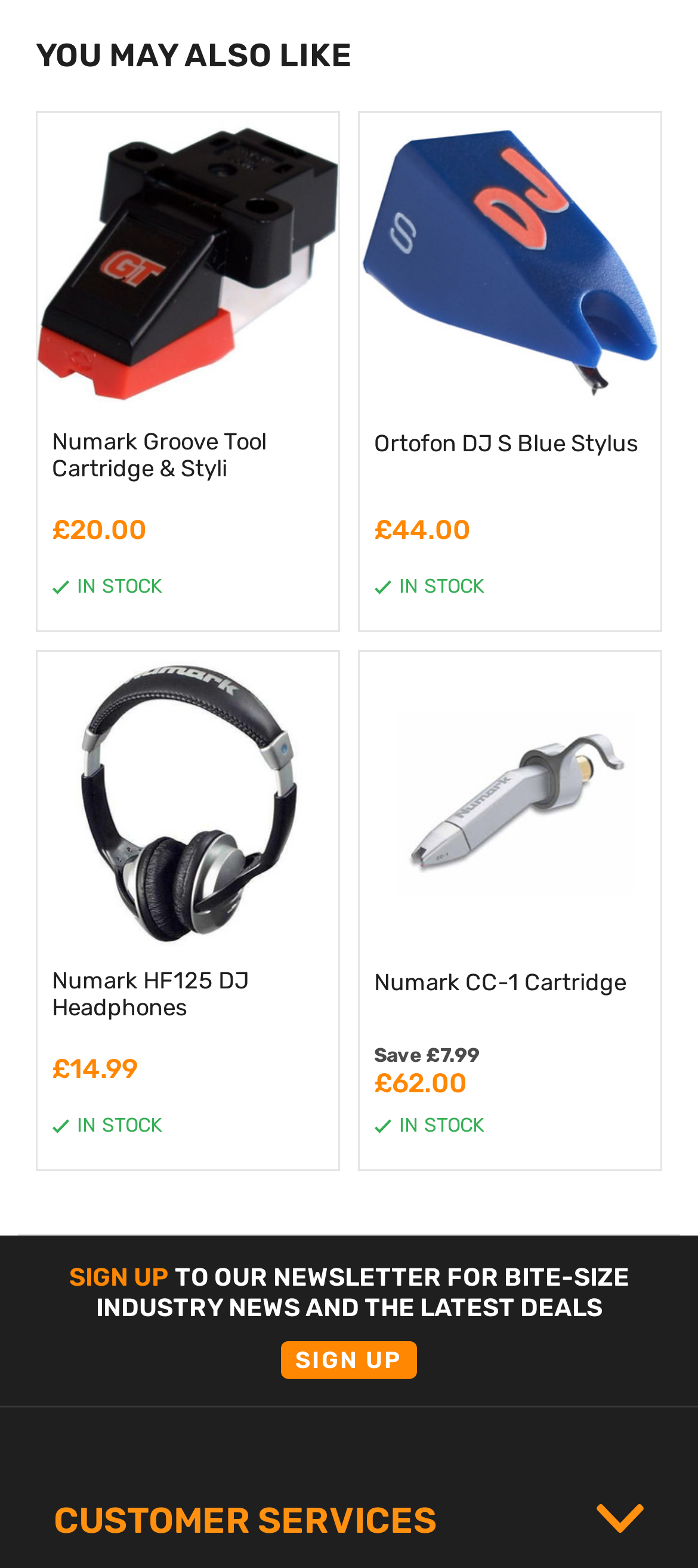Give the bounding box coordinates for the element described by: "Pricing".

None